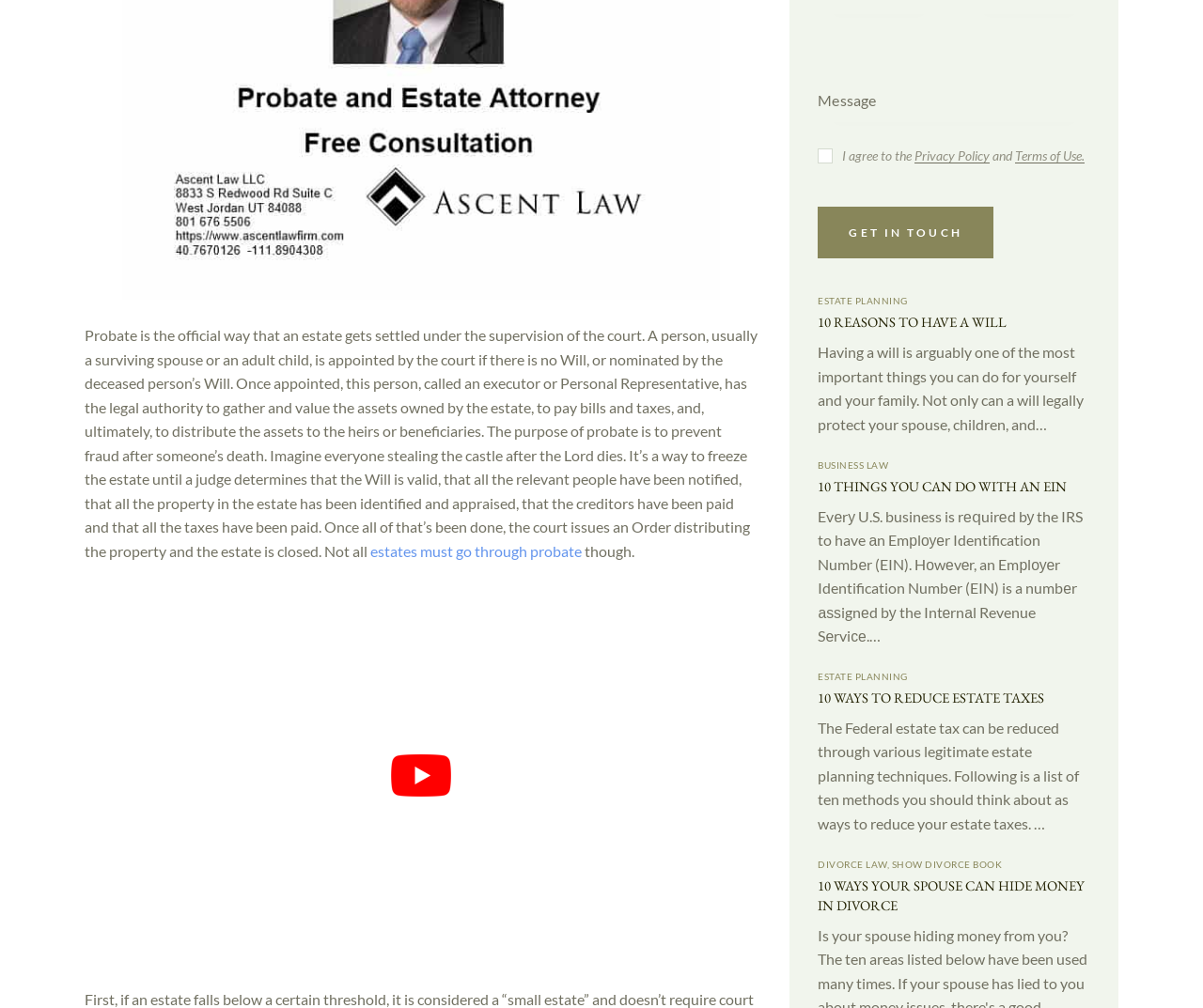Give the bounding box coordinates for the element described by: "estates must go through probate".

[0.308, 0.537, 0.484, 0.555]